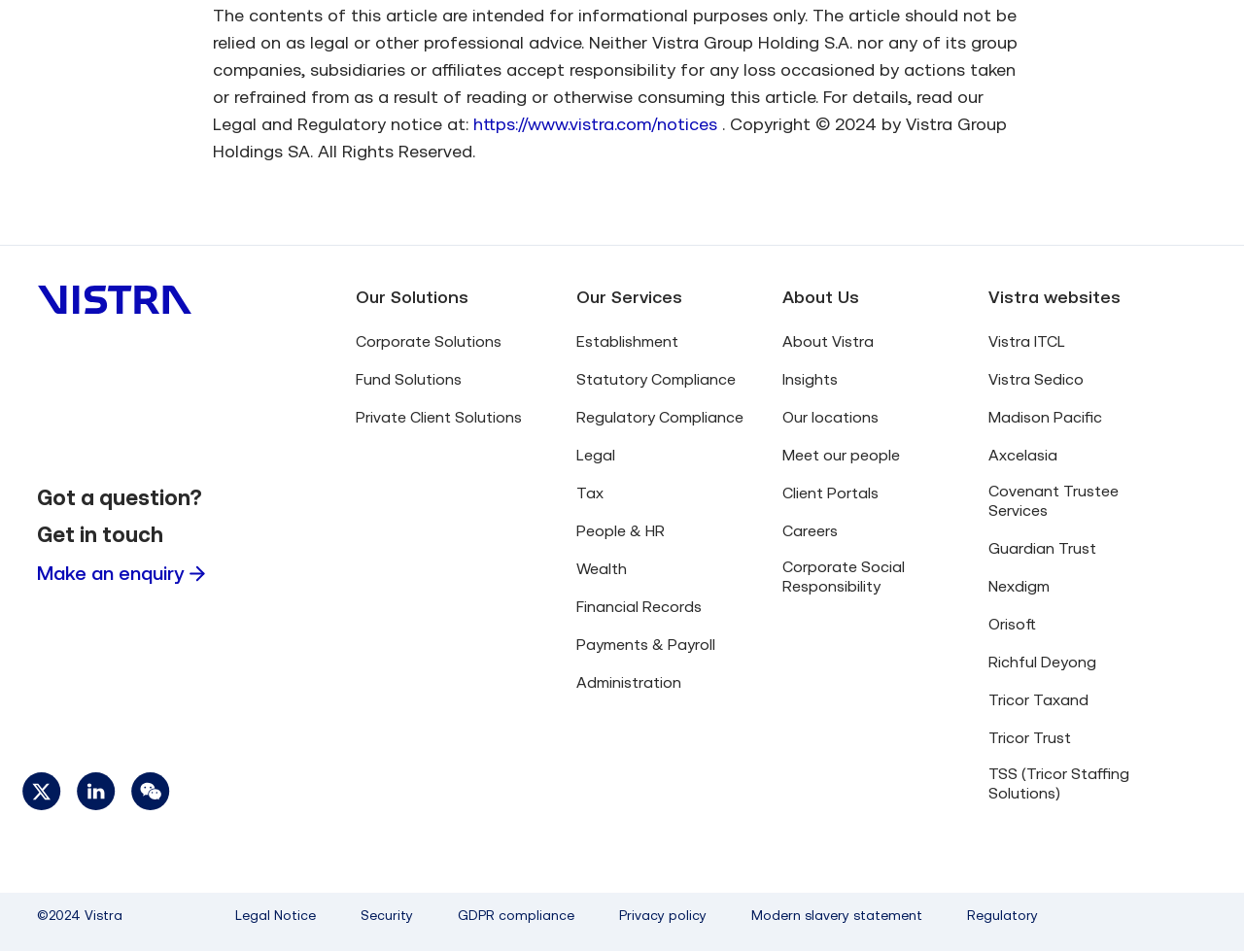Pinpoint the bounding box coordinates of the area that must be clicked to complete this instruction: "Read about Vistra".

[0.629, 0.348, 0.703, 0.368]